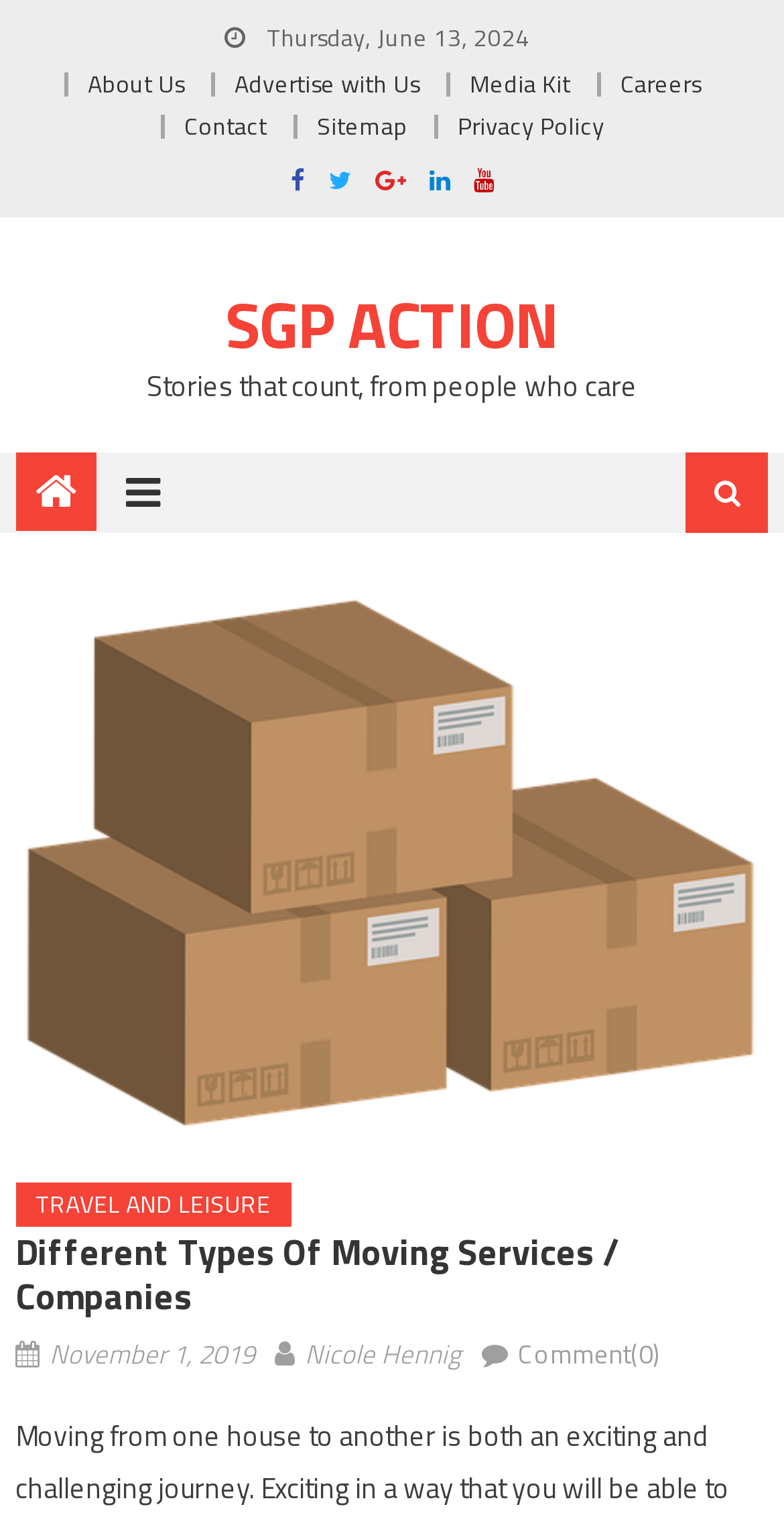Please identify the bounding box coordinates of the clickable area that will fulfill the following instruction: "check Success Stories". The coordinates should be in the format of four float numbers between 0 and 1, i.e., [left, top, right, bottom].

None